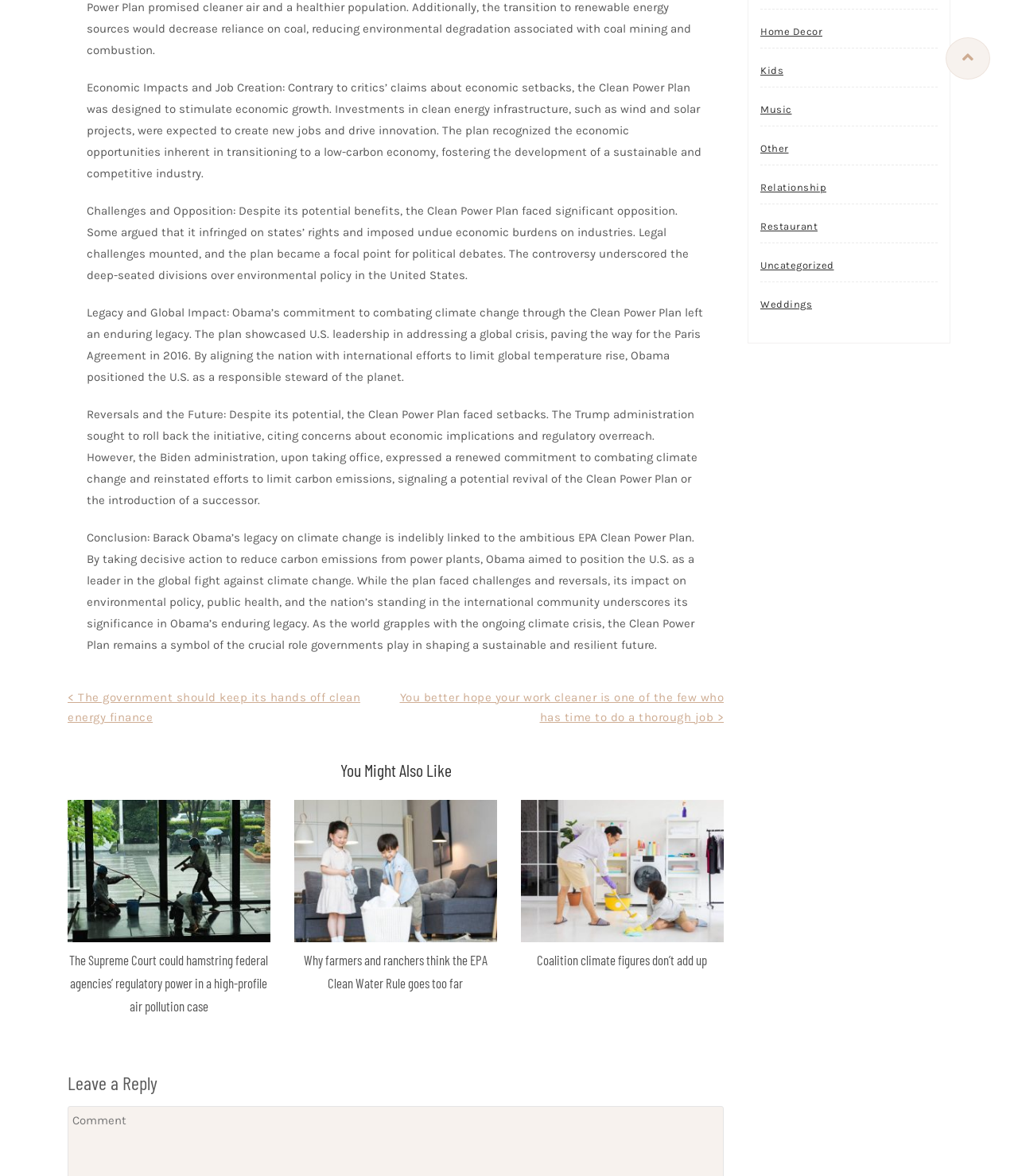Provide a brief response to the question below using one word or phrase:
How many paragraphs of text are on the webpage?

4